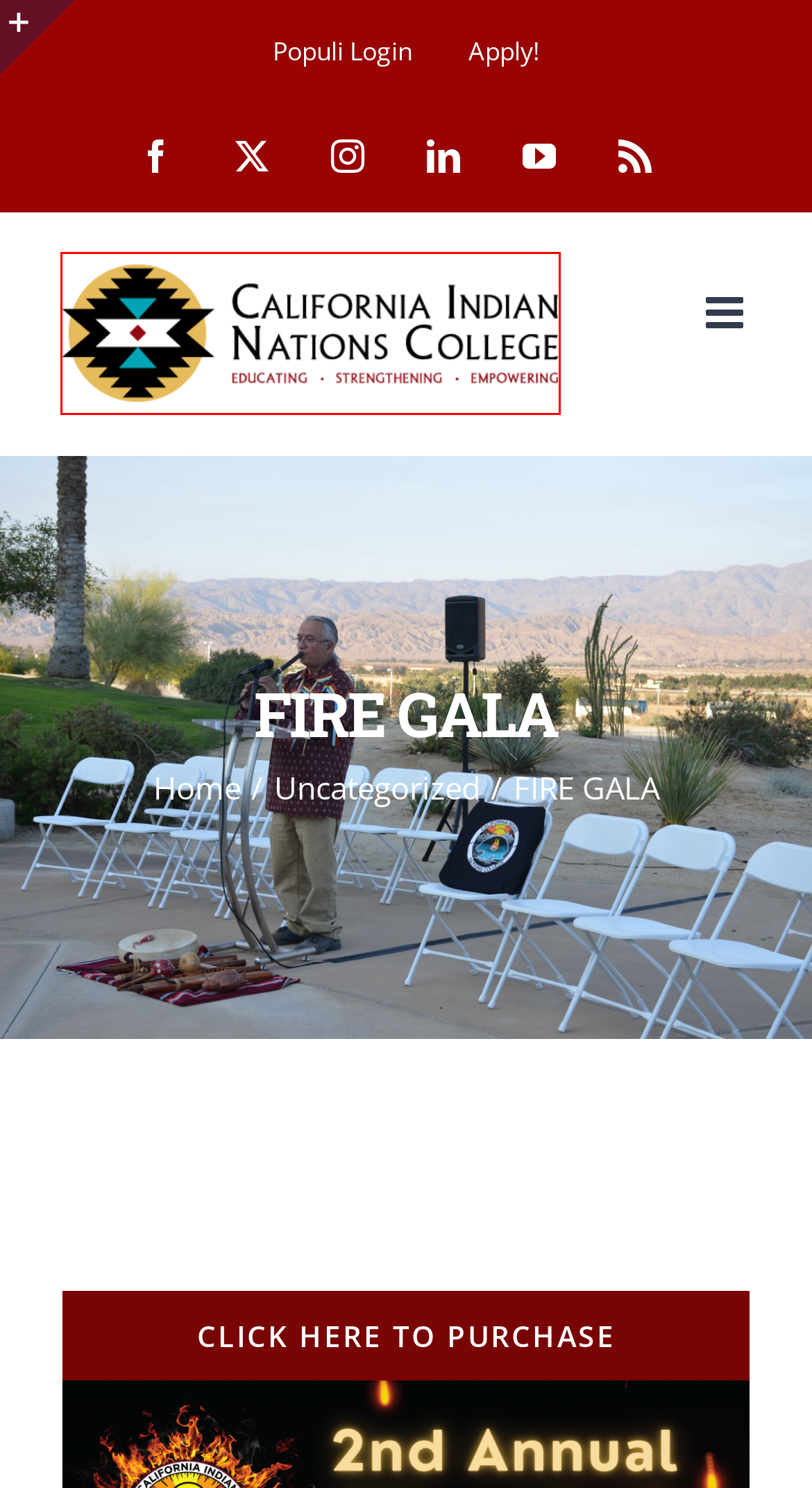A screenshot of a webpage is given with a red bounding box around a UI element. Choose the description that best matches the new webpage shown after clicking the element within the red bounding box. Here are the candidates:
A. Home - CINCollege
B. Student Success Center - CINCollege
C. Populi Login
D. Contact - CINCollege
E. Student Internship/Externship Opportunity - CINCollege
F. 2nd Annual Fire Gala Tickets, Fri, May 17, 2024 at 6:00 PM | Eventbrite
G. Course Offerings by Term - CINCollege
H. Student Tip of the Week: Homework assistance, computers and more in PS 6 - CINCollege

A